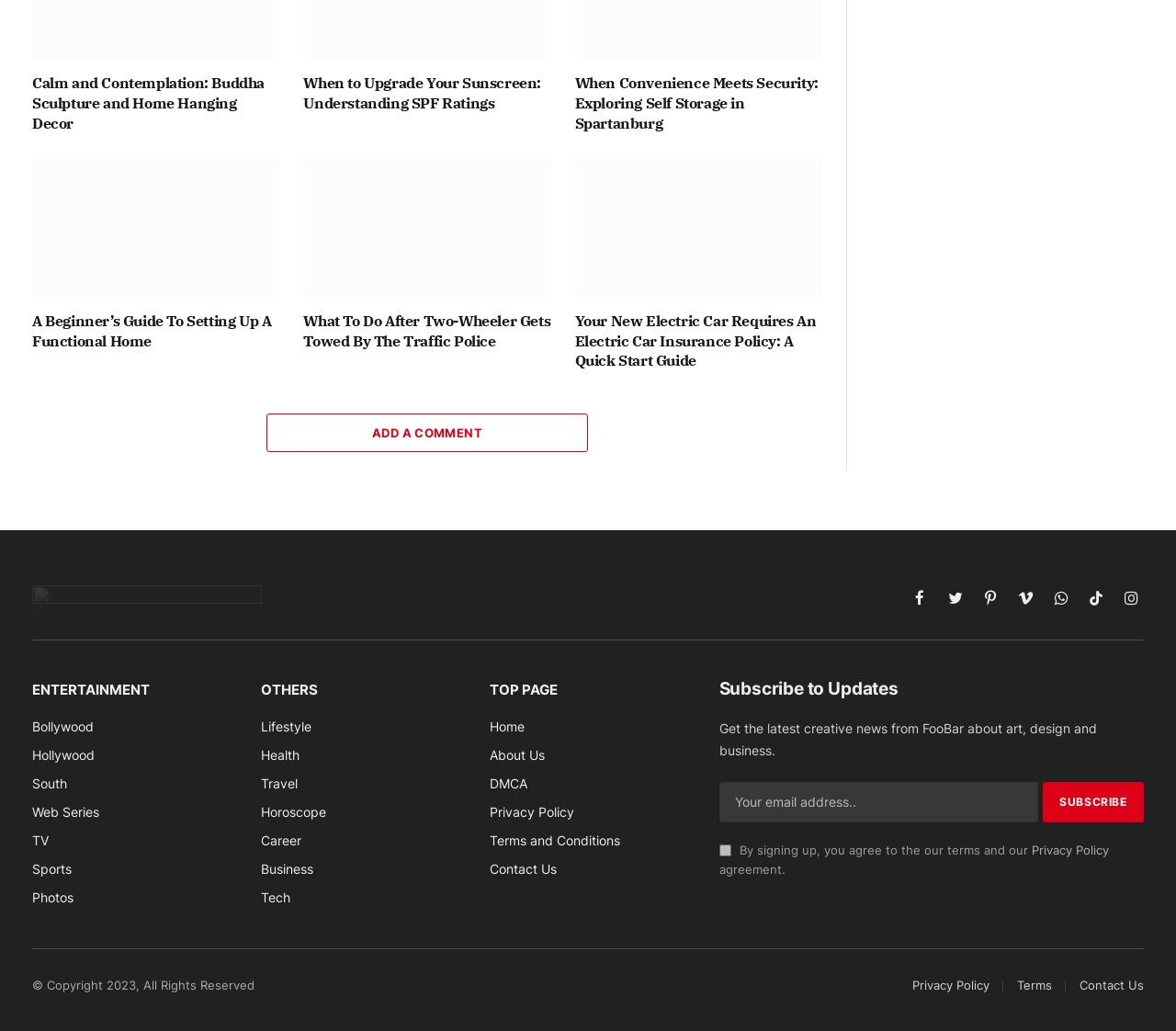Analyze the image and provide a detailed answer to the question: How many social media links are there at the bottom of the page?

I counted the number of social media links at the bottom of the page, which are Facebook, Twitter, Pinterest, Vimeo, WhatsApp, TikTok, and Instagram, so there are 7 social media links in total.